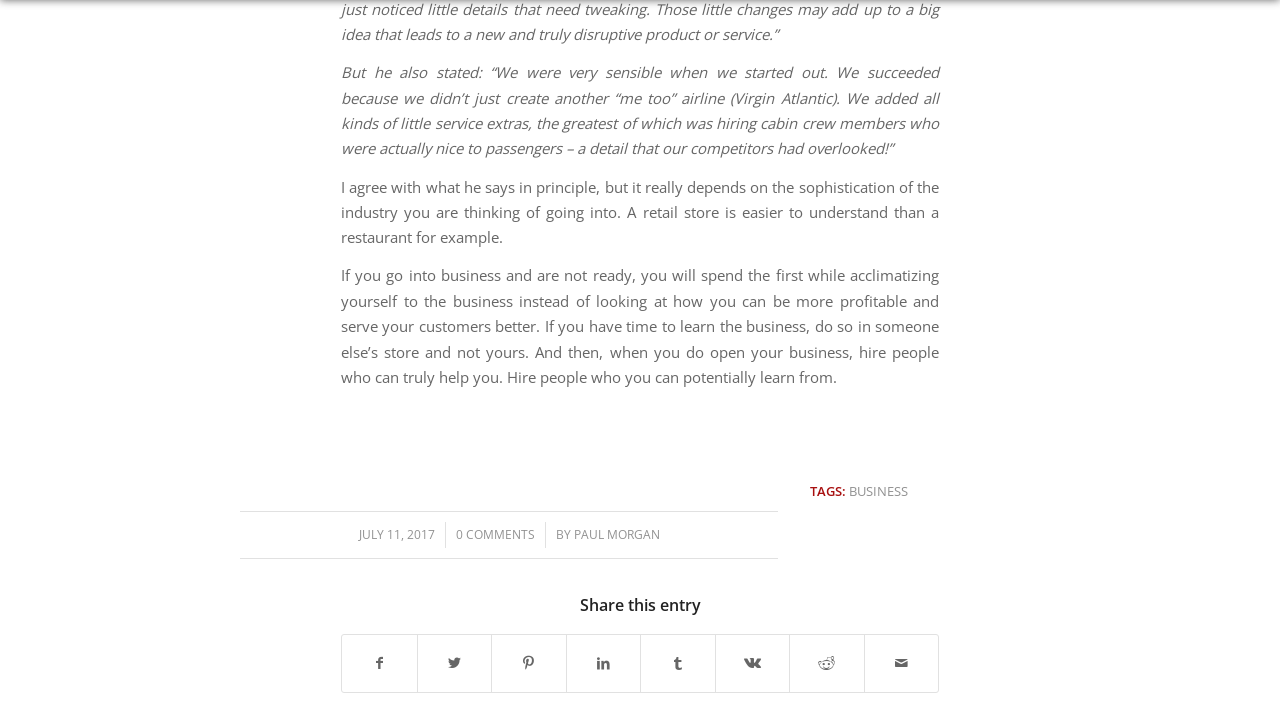Please identify the bounding box coordinates of the element that needs to be clicked to perform the following instruction: "Read more articles by Paul Morgan".

[0.448, 0.737, 0.515, 0.761]